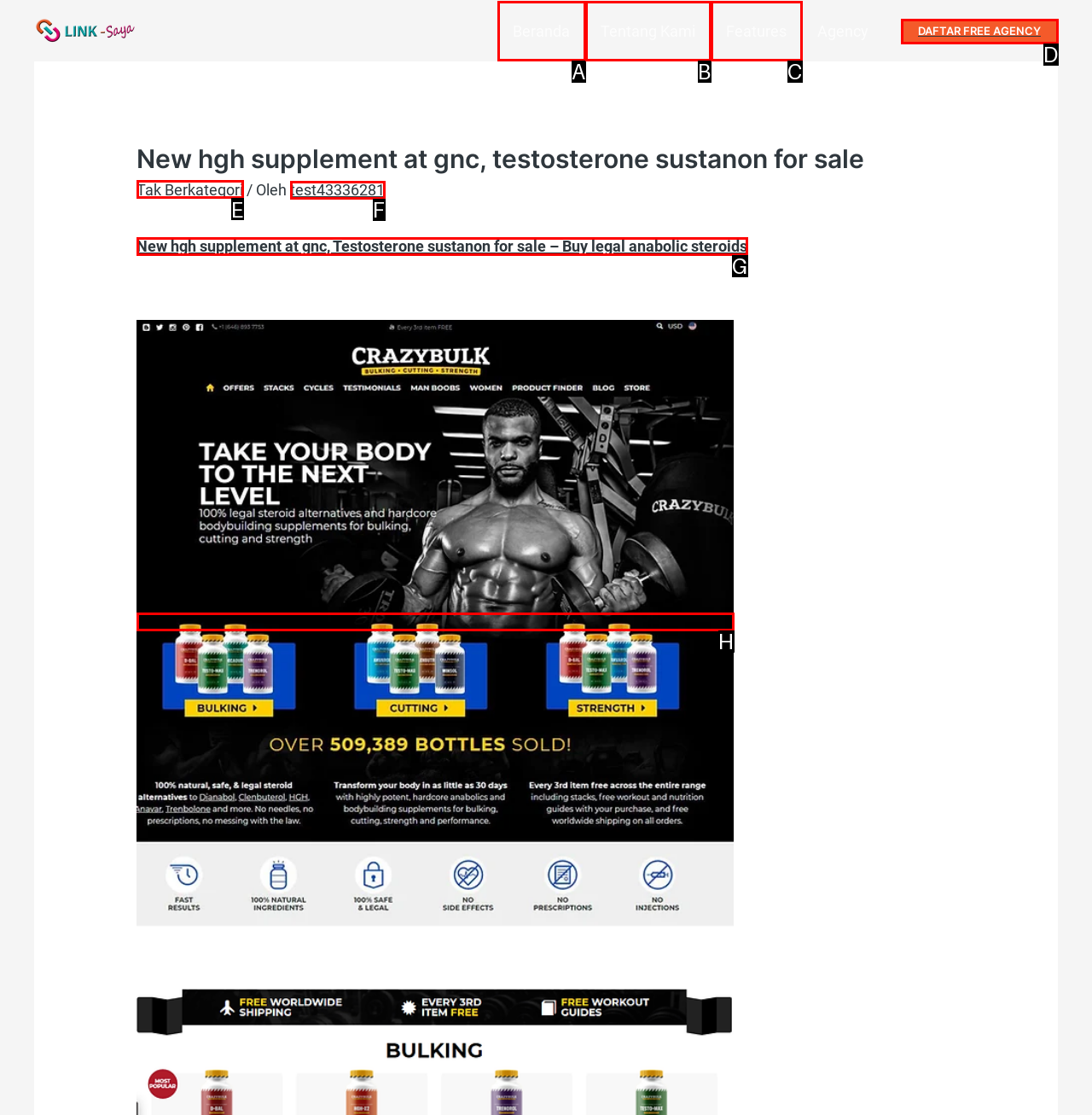Point out the UI element to be clicked for this instruction: Check the Tak Berkategori link. Provide the answer as the letter of the chosen element.

E